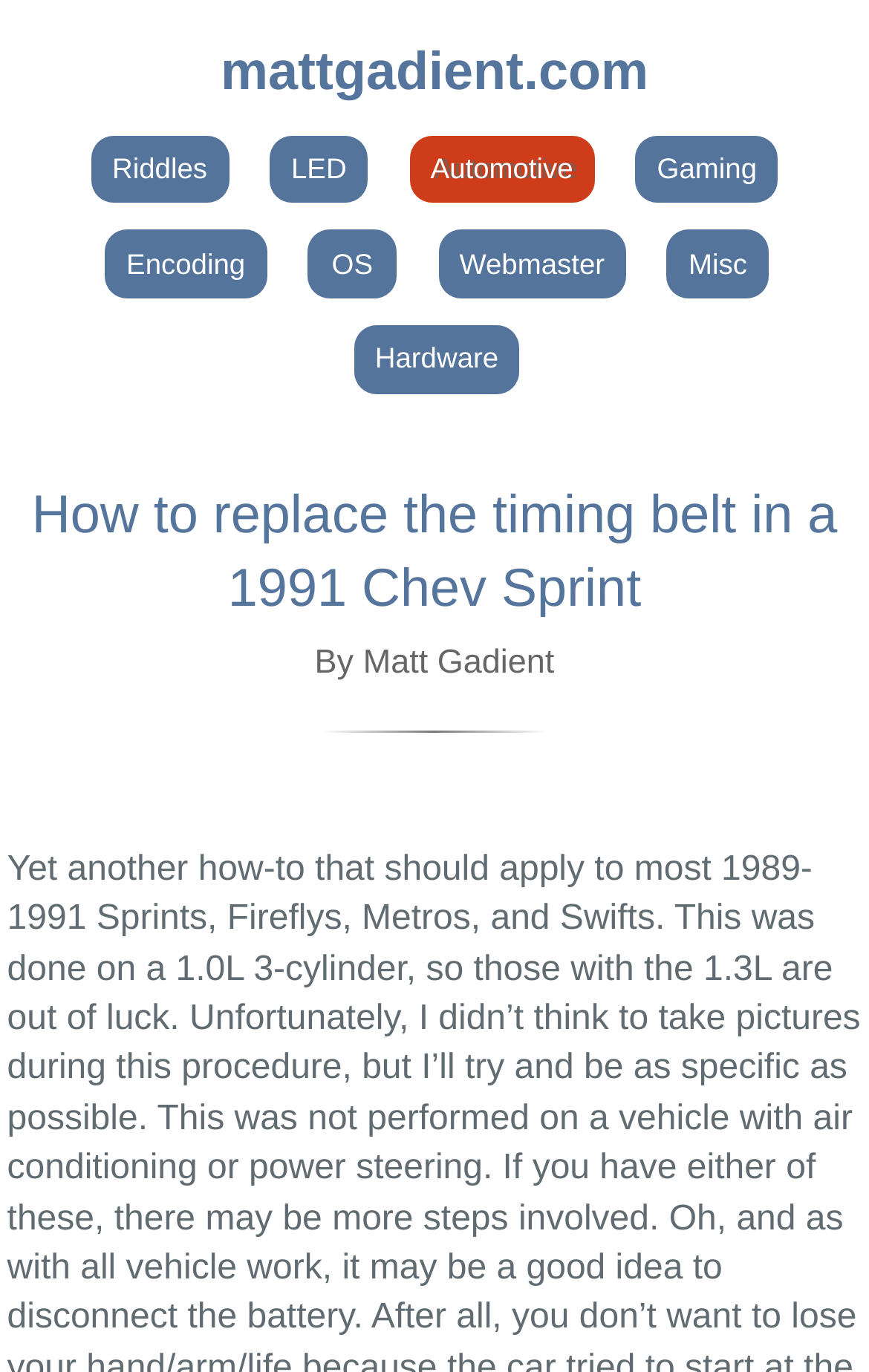Determine the bounding box coordinates of the clickable element to achieve the following action: 'visit Riddles page'. Provide the coordinates as four float values between 0 and 1, formatted as [left, top, right, bottom].

[0.104, 0.098, 0.263, 0.148]